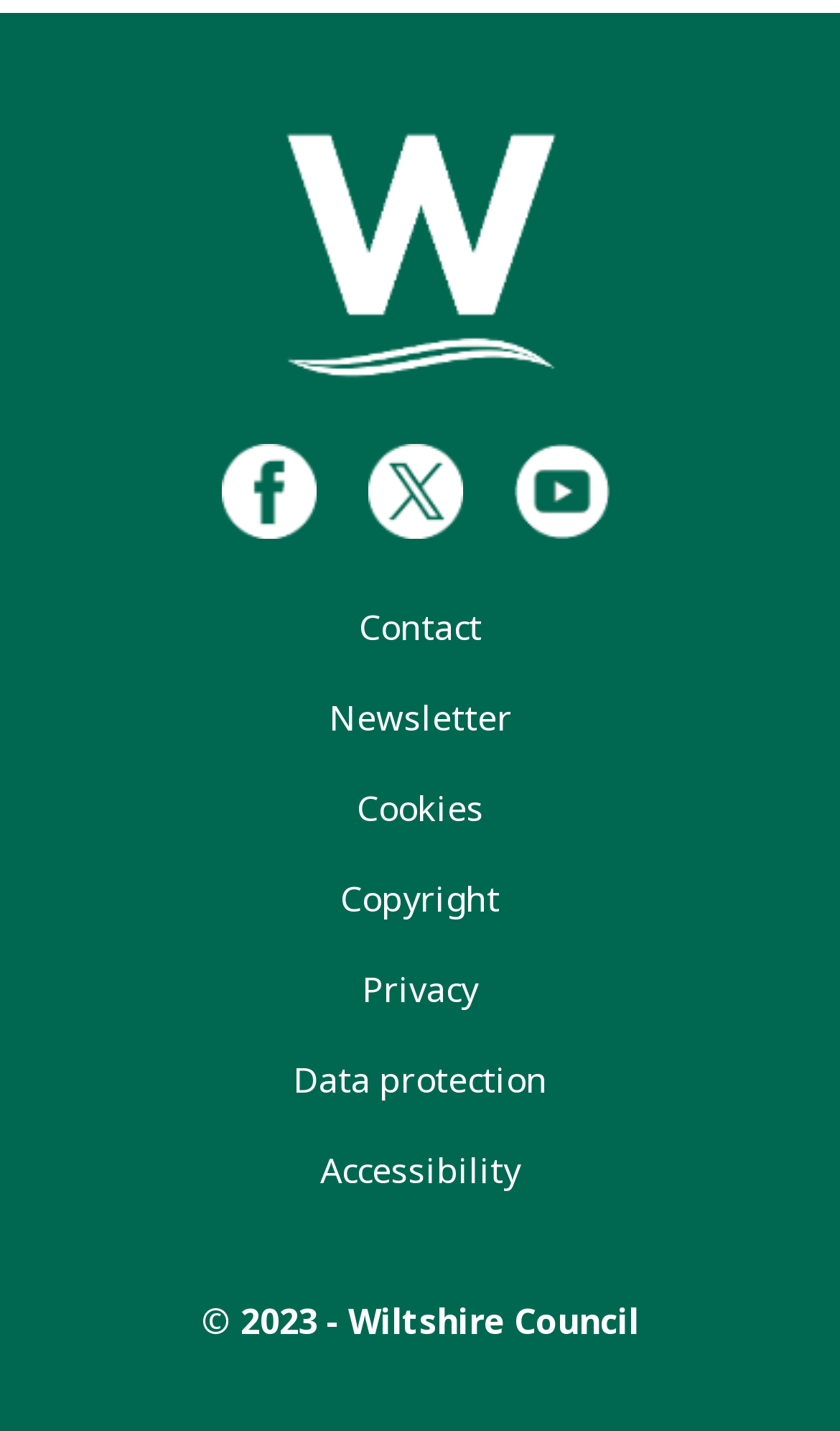How many social media links are in the footer?
Please analyze the image and answer the question with as much detail as possible.

I counted the number of social media links in the footer section, which are Facebook, X, and YouTube, so there are 3 social media links.